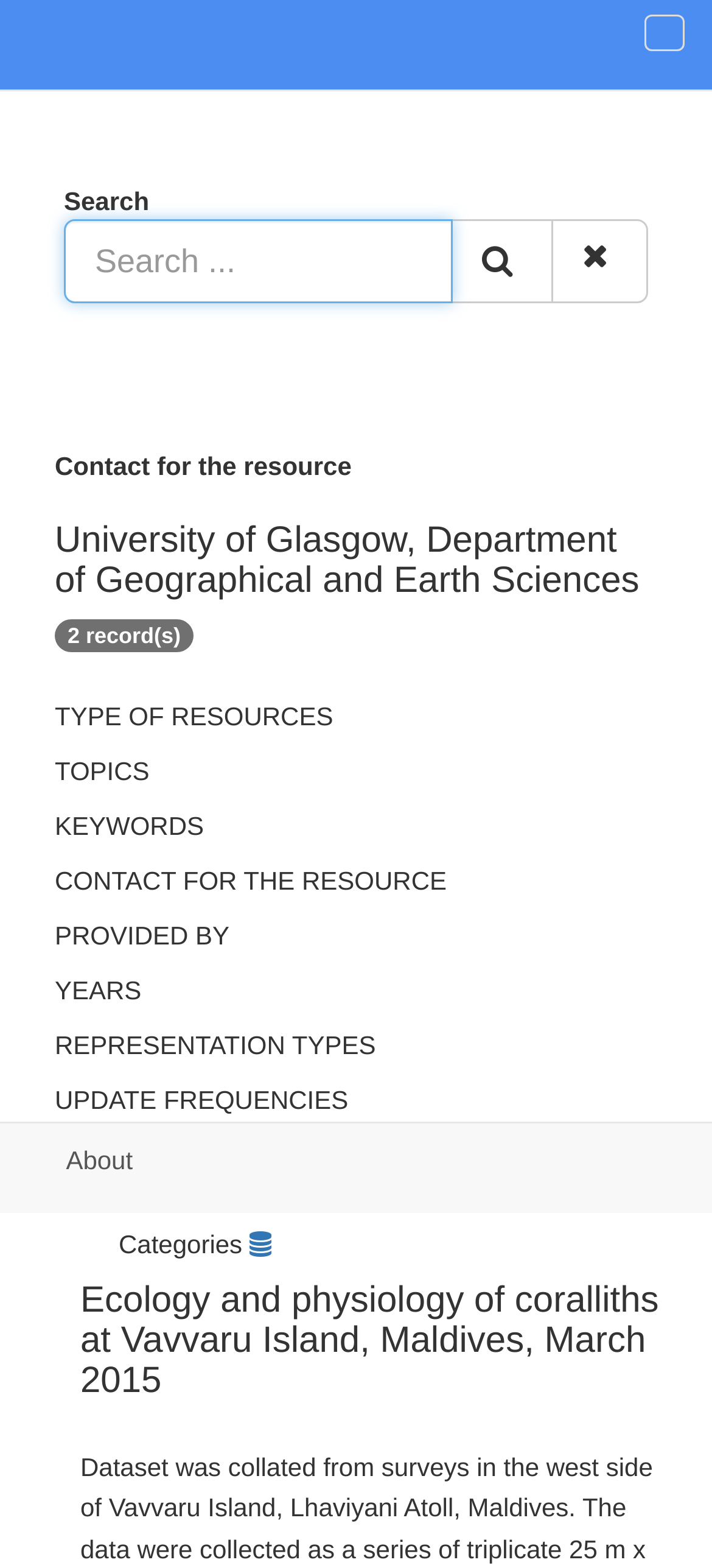Provide the bounding box coordinates for the UI element described in this sentence: "title="Search"". The coordinates should be four float values between 0 and 1, i.e., [left, top, right, bottom].

[0.633, 0.14, 0.777, 0.193]